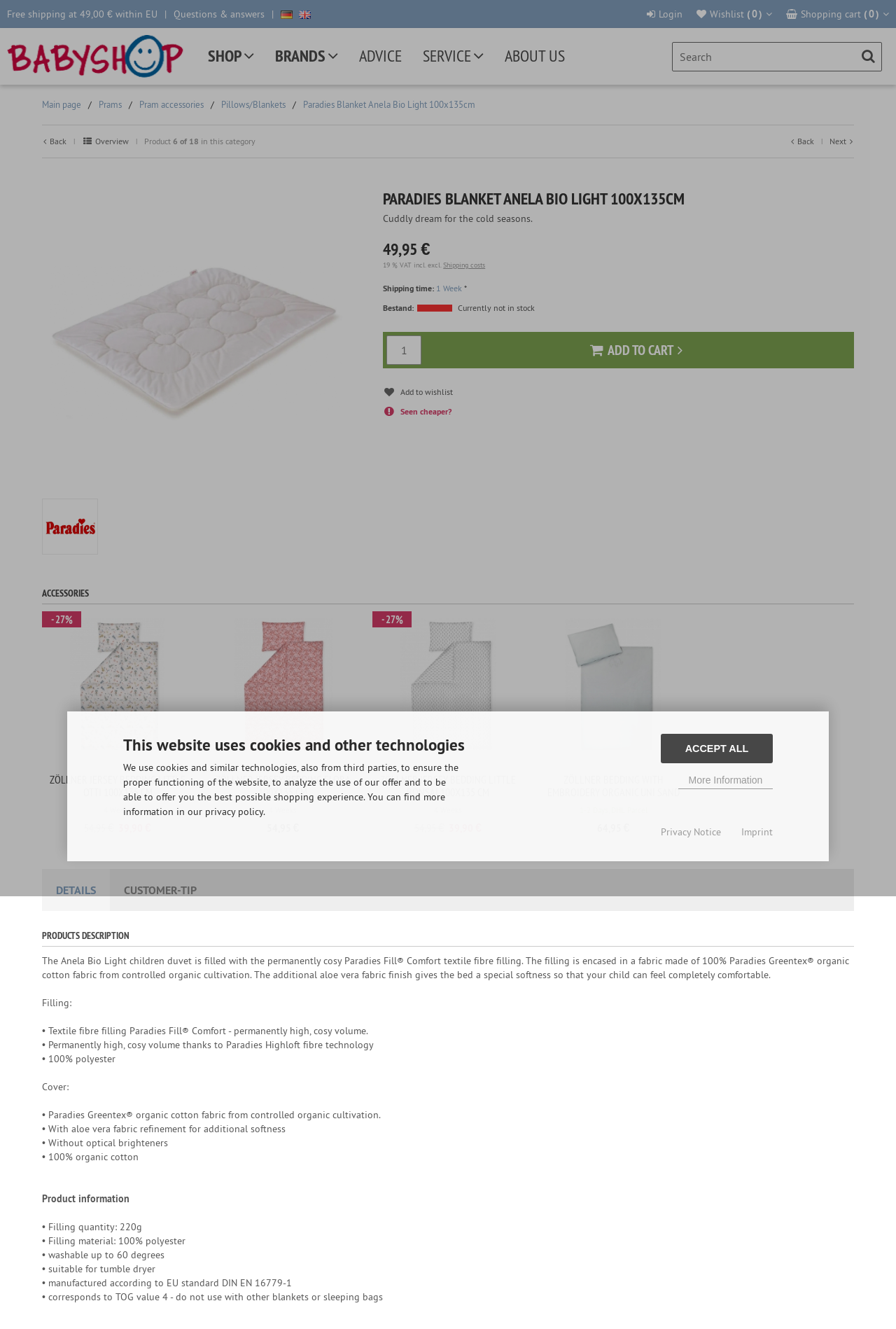Pinpoint the bounding box coordinates for the area that should be clicked to perform the following instruction: "Click the shopping cart".

[0.877, 0.006, 0.992, 0.015]